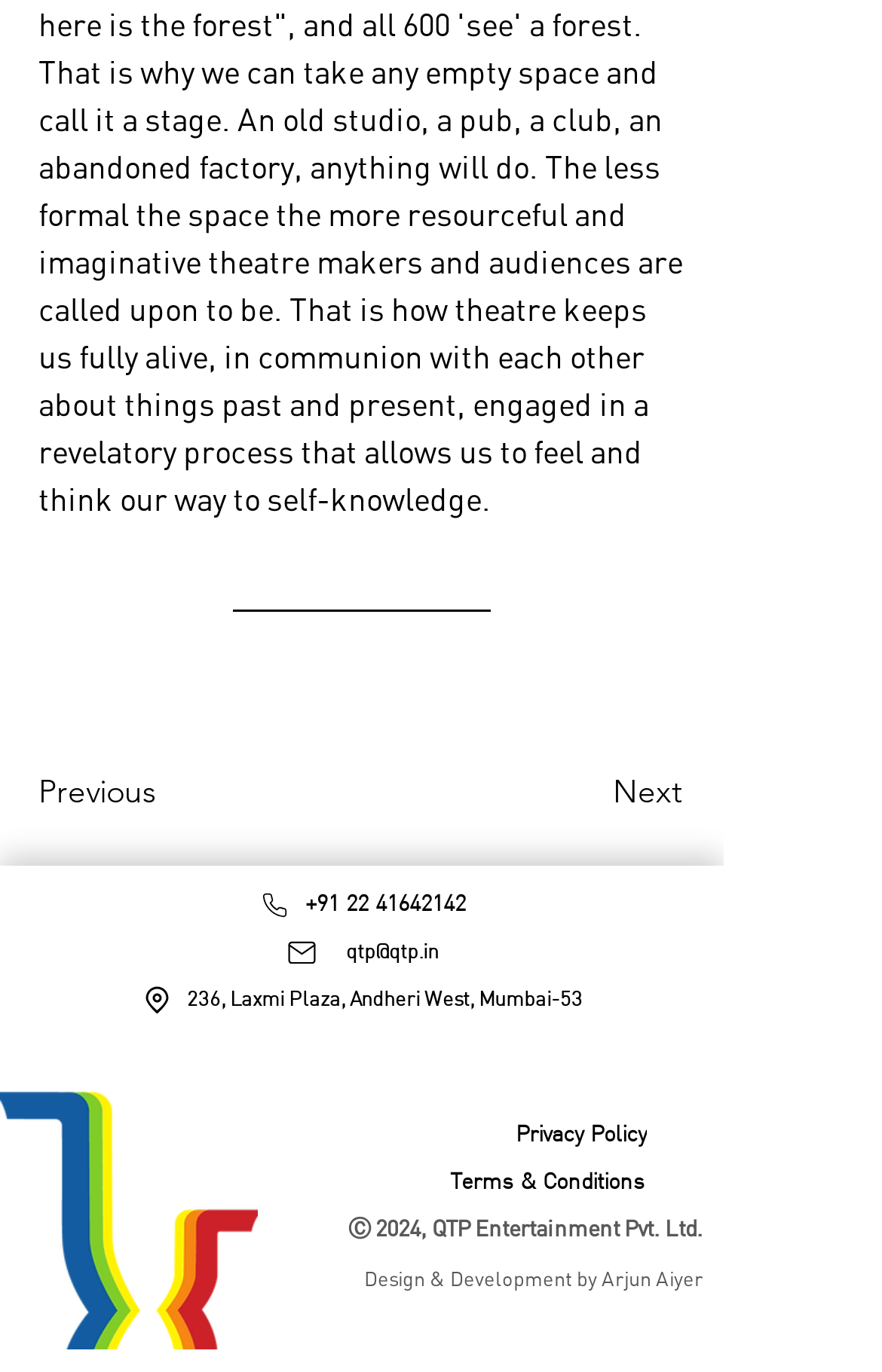Provide the bounding box coordinates, formatted as (top-left x, top-left y, bottom-right x, bottom-right y), with all values being floating point numbers between 0 and 1. Identify the bounding box of the UI element that matches the description: Toggle navigation

None